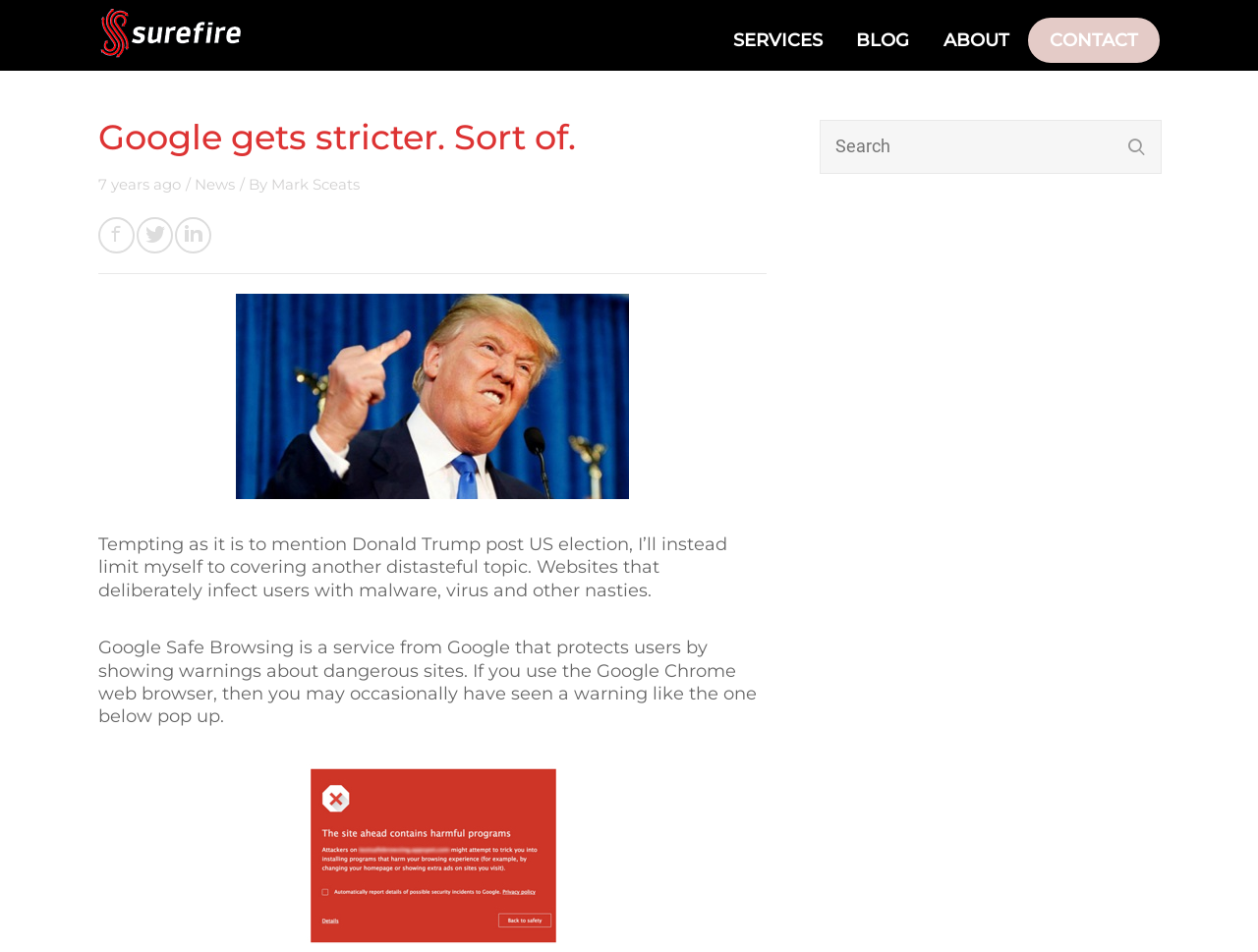Using the given element description, provide the bounding box coordinates (top-left x, top-left y, bottom-right x, bottom-right y) for the corresponding UI element in the screenshot: Mark Sceats

[0.216, 0.184, 0.286, 0.203]